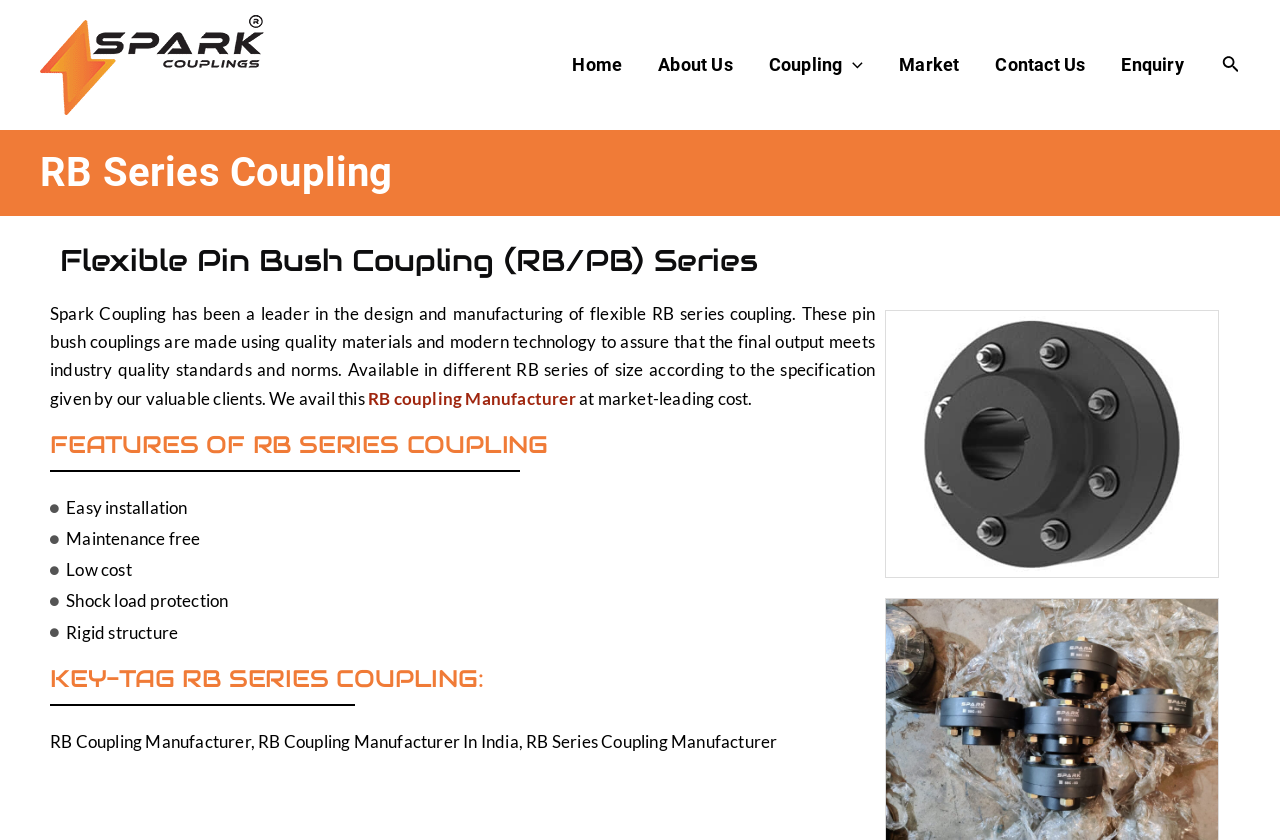Given the element description, predict the bounding box coordinates in the format (top-left x, top-left y, bottom-right x, bottom-right y). Make sure all values are between 0 and 1. Here is the element description: RB coupling Manufacturer

[0.288, 0.463, 0.45, 0.486]